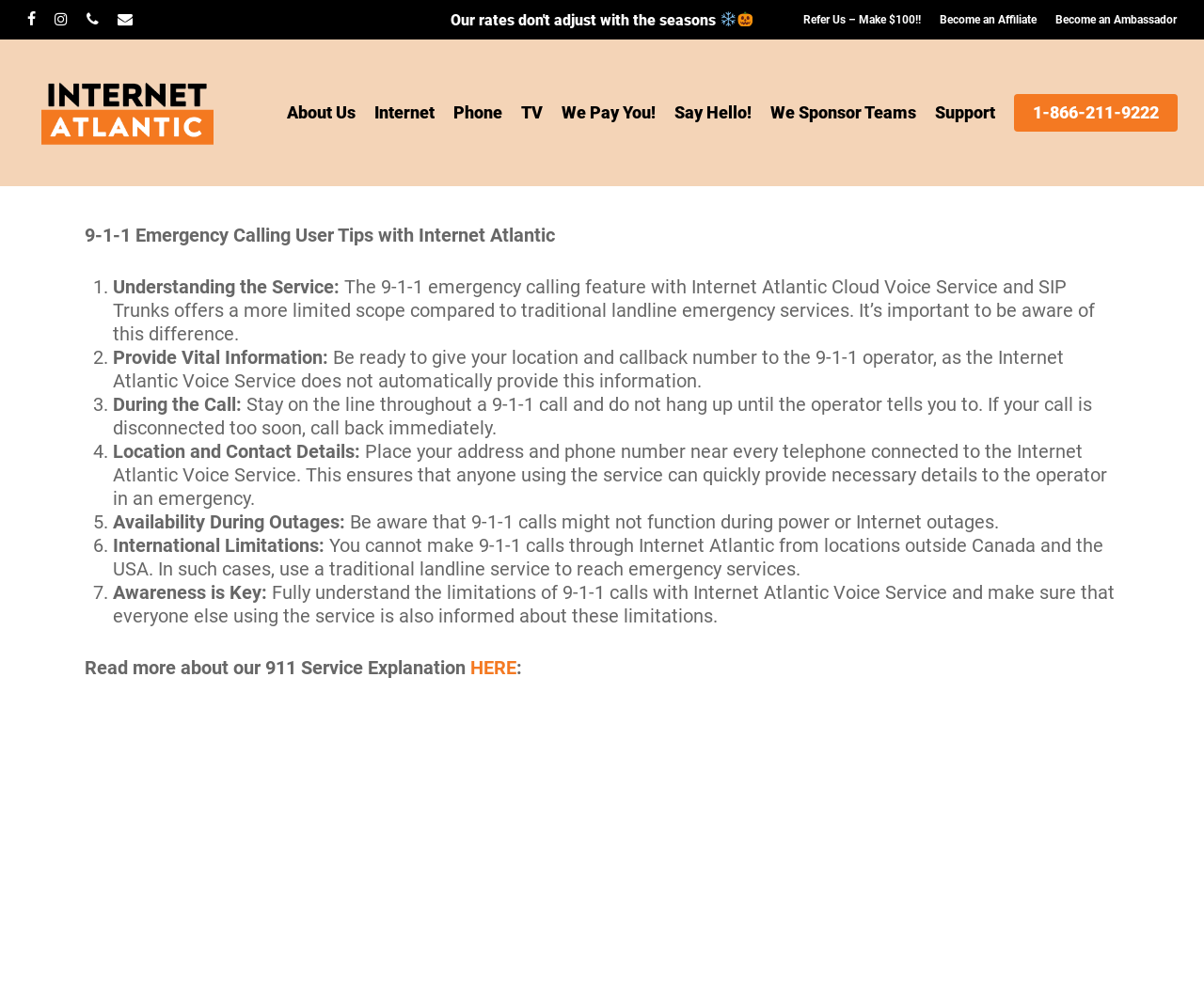Could you highlight the region that needs to be clicked to execute the instruction: "Contact Internet Atlantic via phone"?

[0.842, 0.104, 0.978, 0.12]